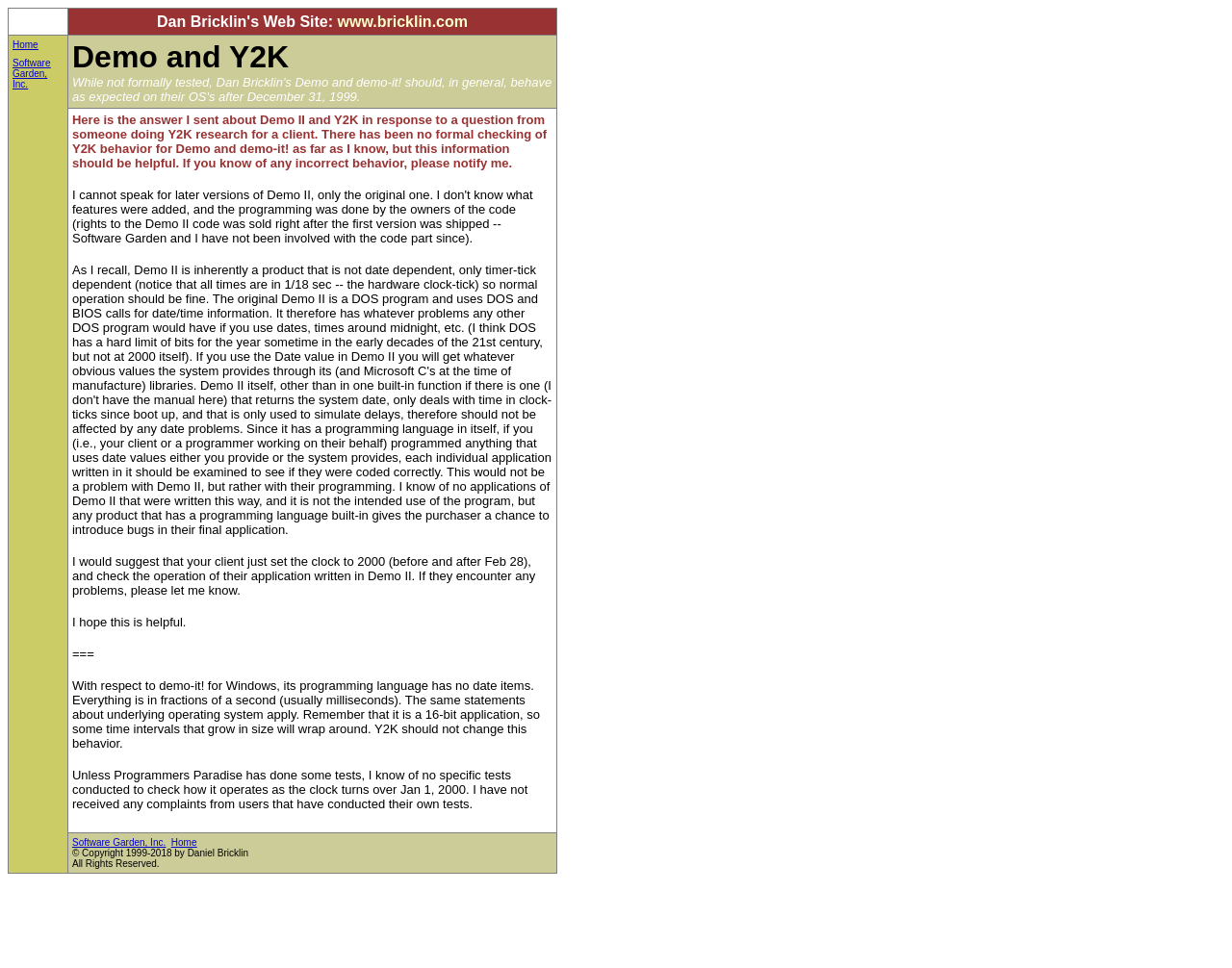Using the information shown in the image, answer the question with as much detail as possible: What is the topic of the main text on the webpage?

The main text on the webpage discusses the Y2K compatibility of Demo II and demo-it! software, and the author's response to a question about Y2K research.